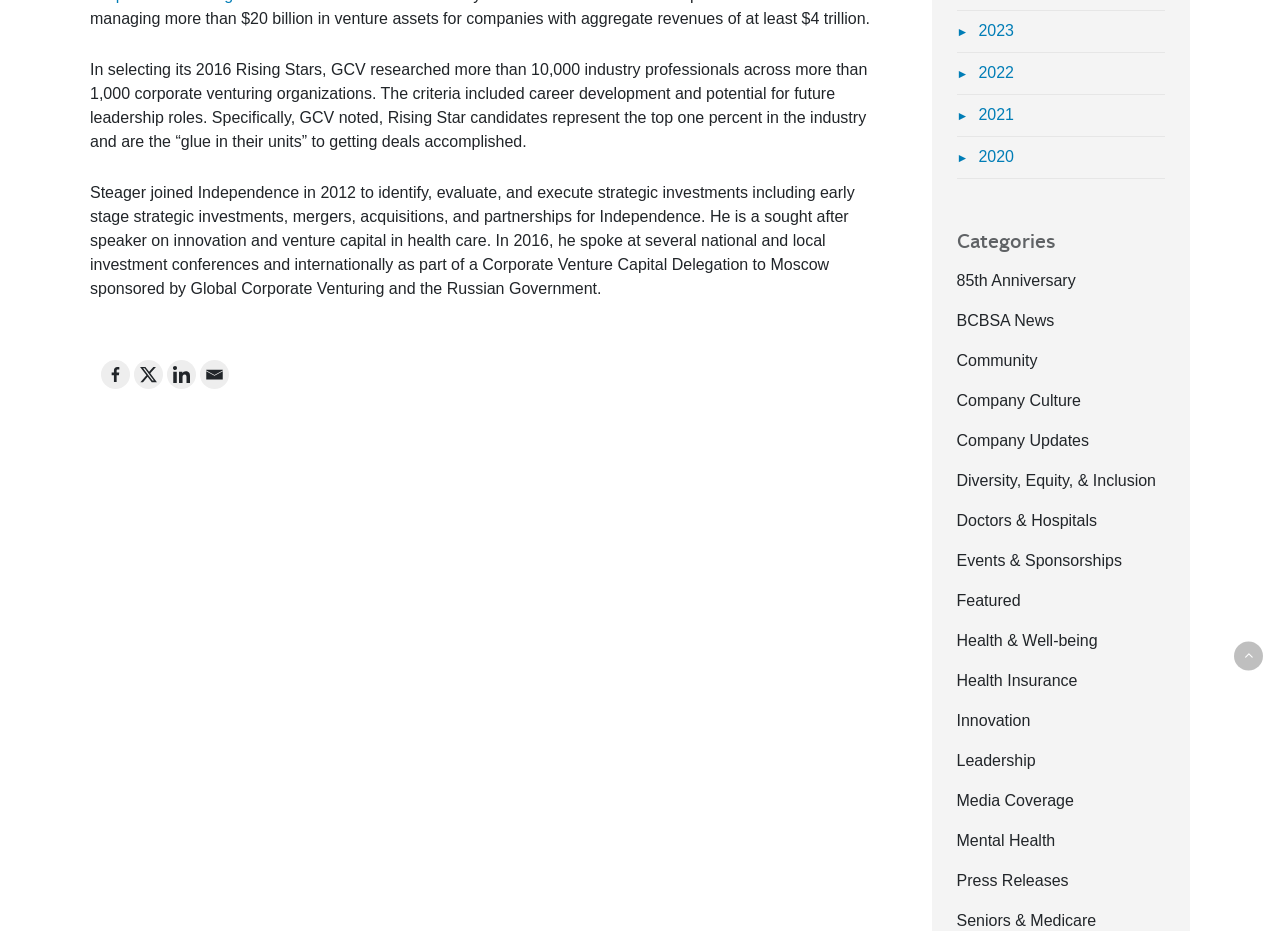Given the element description: "aria-label="Linkedin" title="Linkedin"", predict the bounding box coordinates of the UI element it refers to, using four float numbers between 0 and 1, i.e., [left, top, right, bottom].

[0.13, 0.387, 0.153, 0.418]